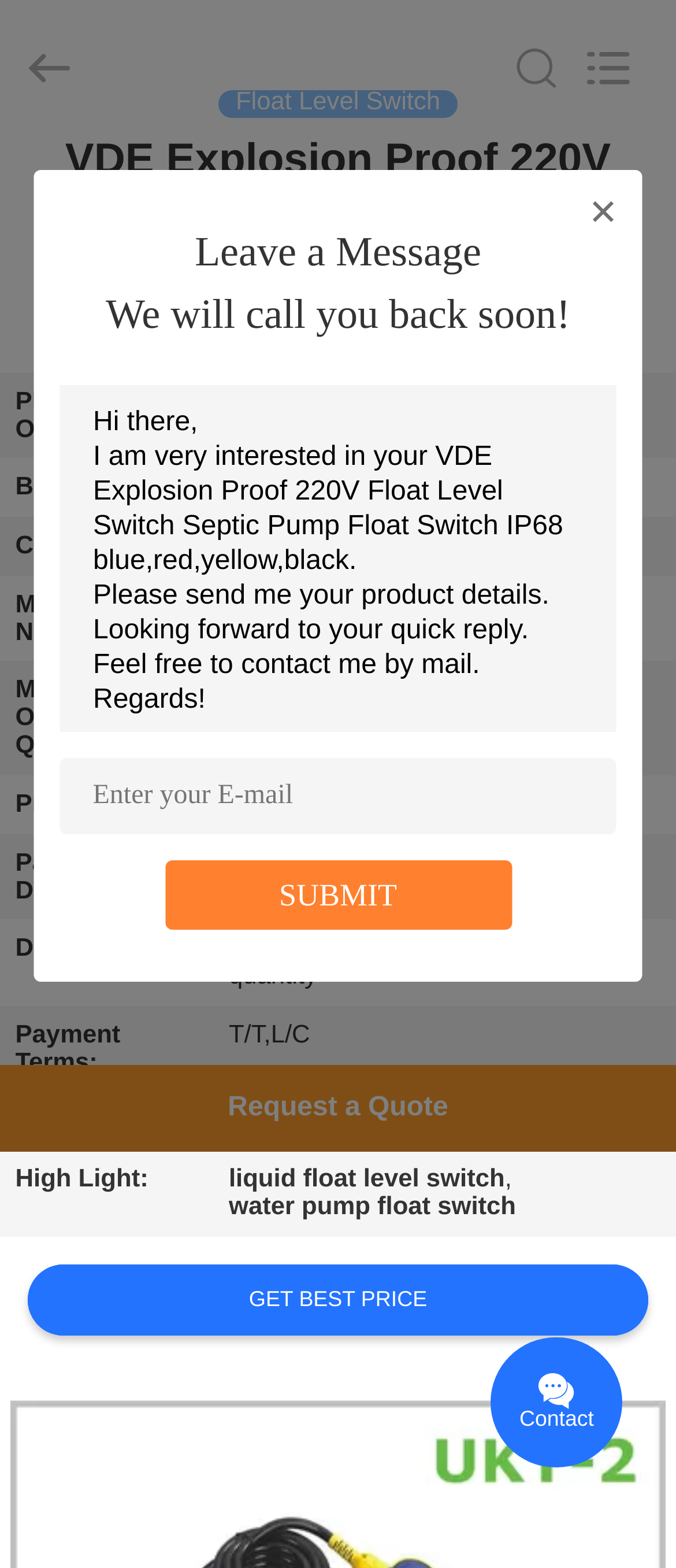Please specify the bounding box coordinates of the area that should be clicked to accomplish the following instruction: "Leave a message". The coordinates should consist of four float numbers between 0 and 1, i.e., [left, top, right, bottom].

[0.288, 0.147, 0.712, 0.176]